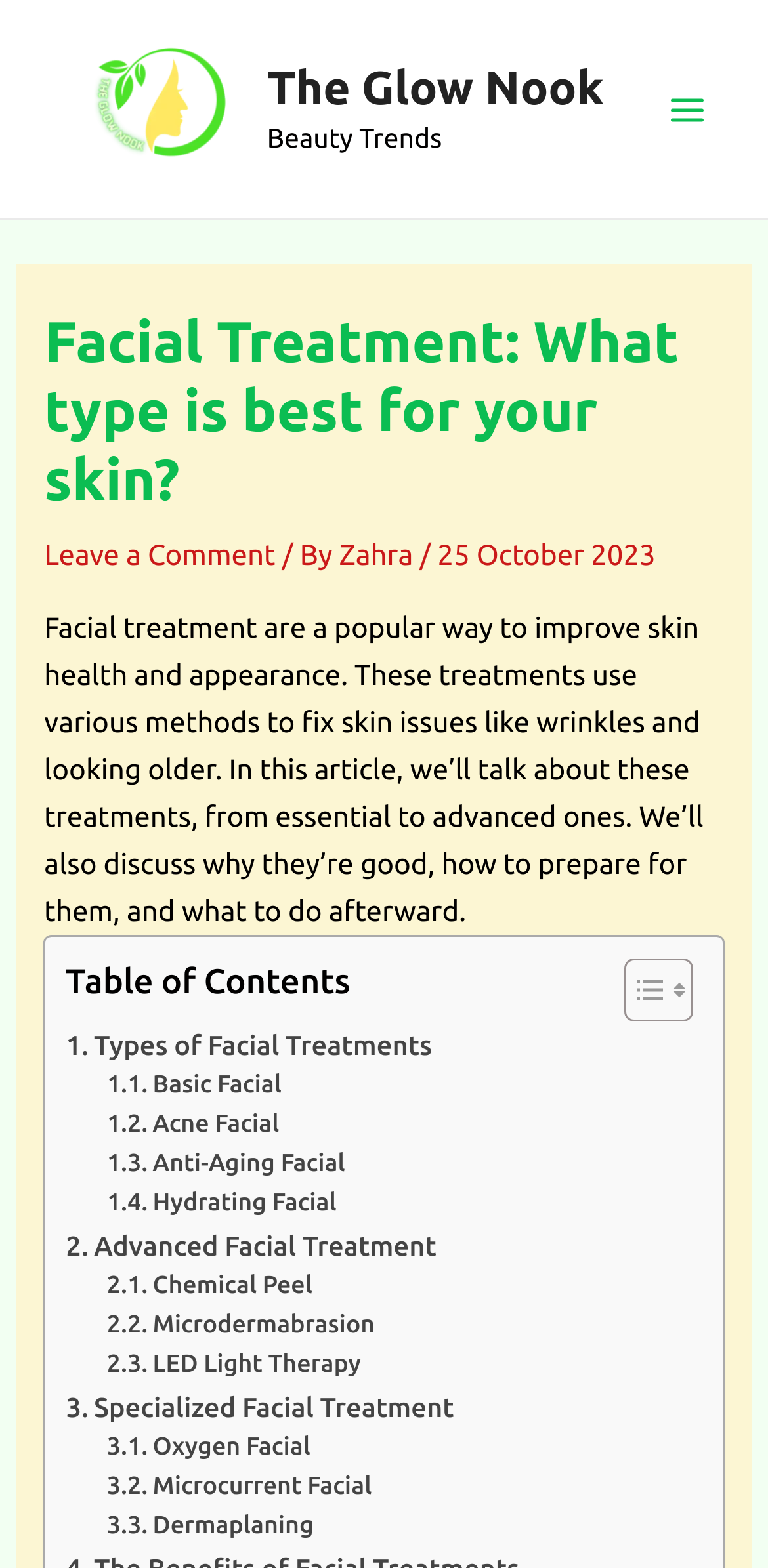How many types of facial treatments are mentioned?
Based on the screenshot, respond with a single word or phrase.

7